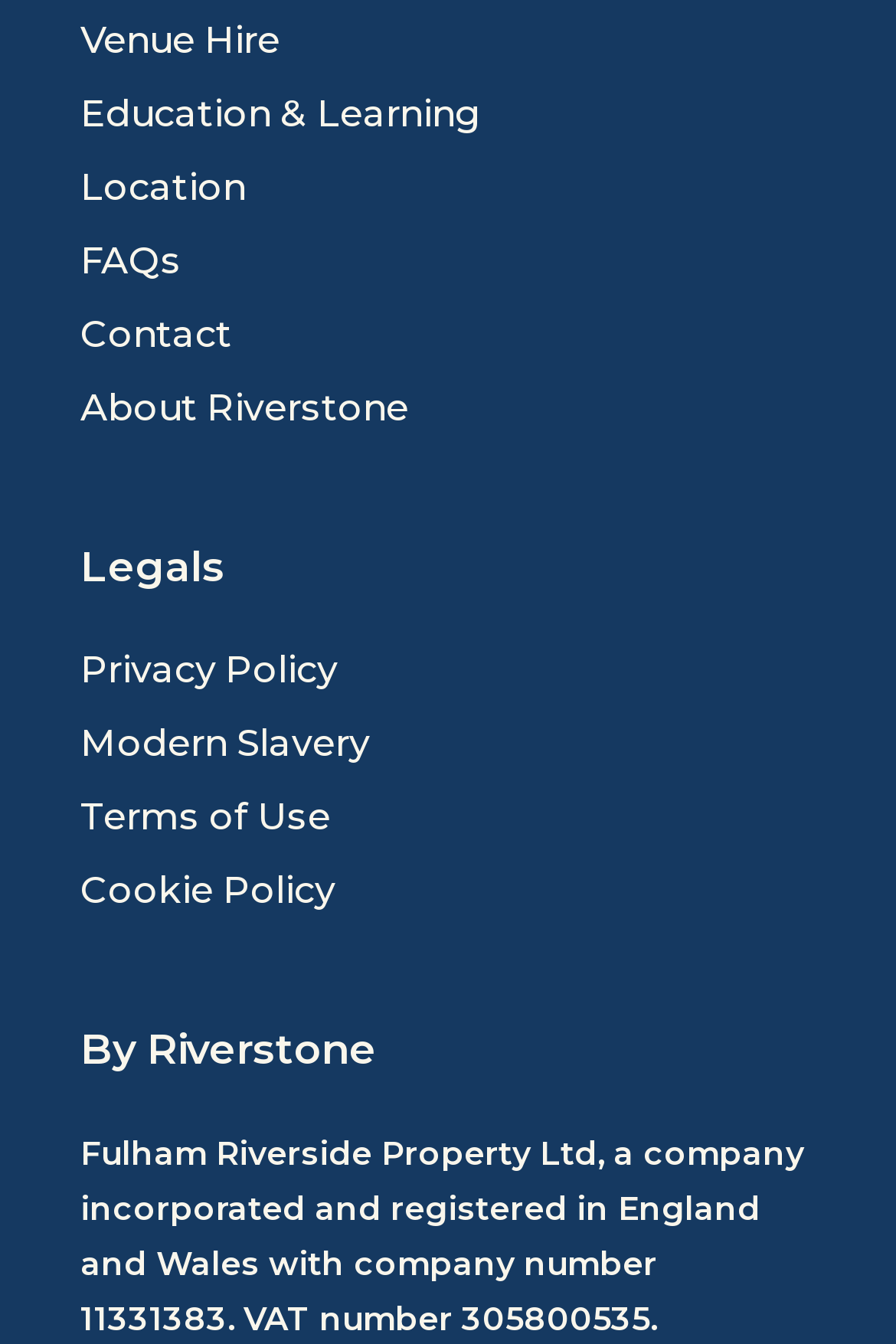Based on the description "Privacy Policy", find the bounding box of the specified UI element.

[0.09, 0.479, 0.91, 0.52]